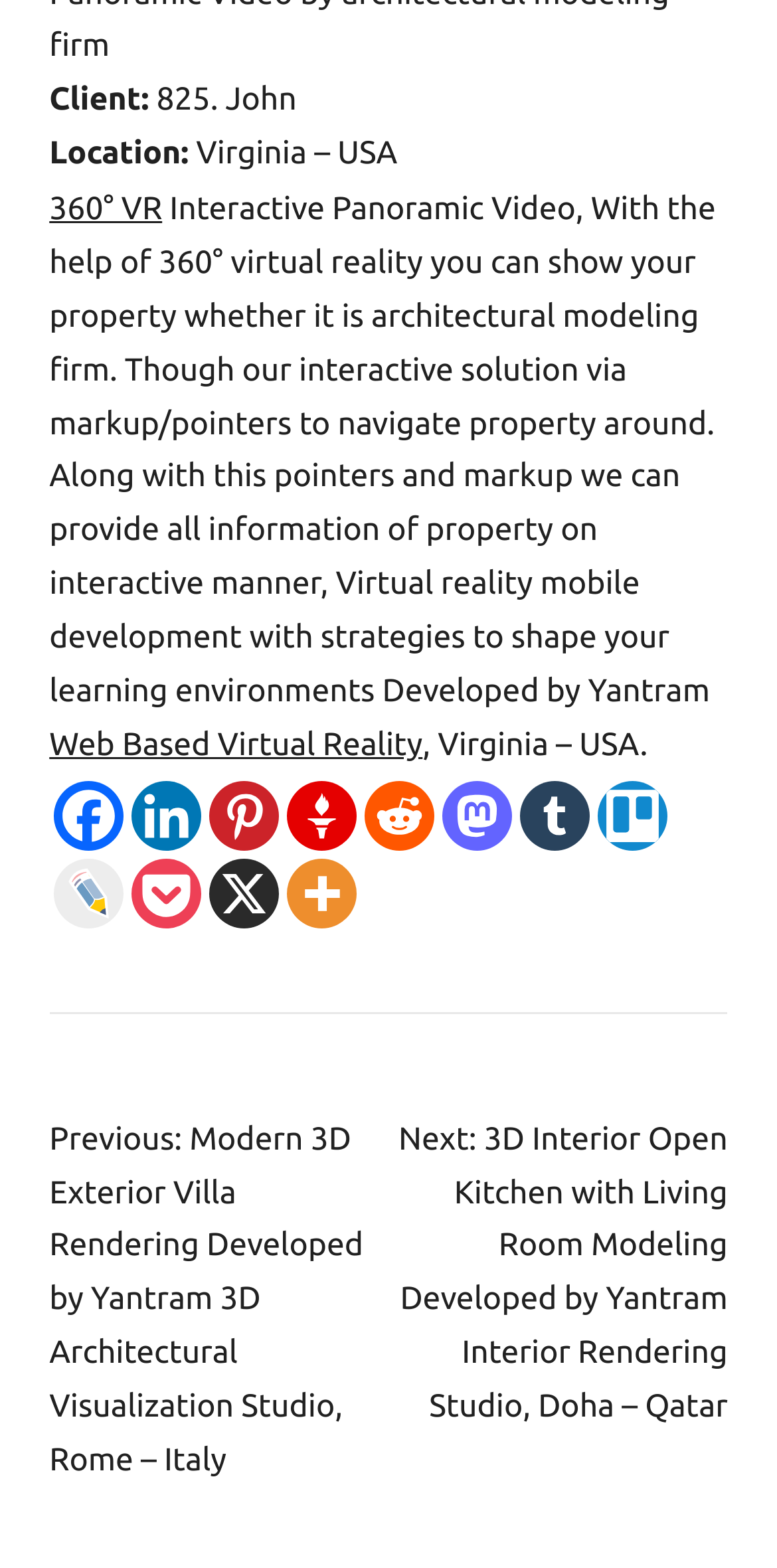Determine the coordinates of the bounding box that should be clicked to complete the instruction: "Click on 360° VR link". The coordinates should be represented by four float numbers between 0 and 1: [left, top, right, bottom].

[0.063, 0.122, 0.209, 0.145]